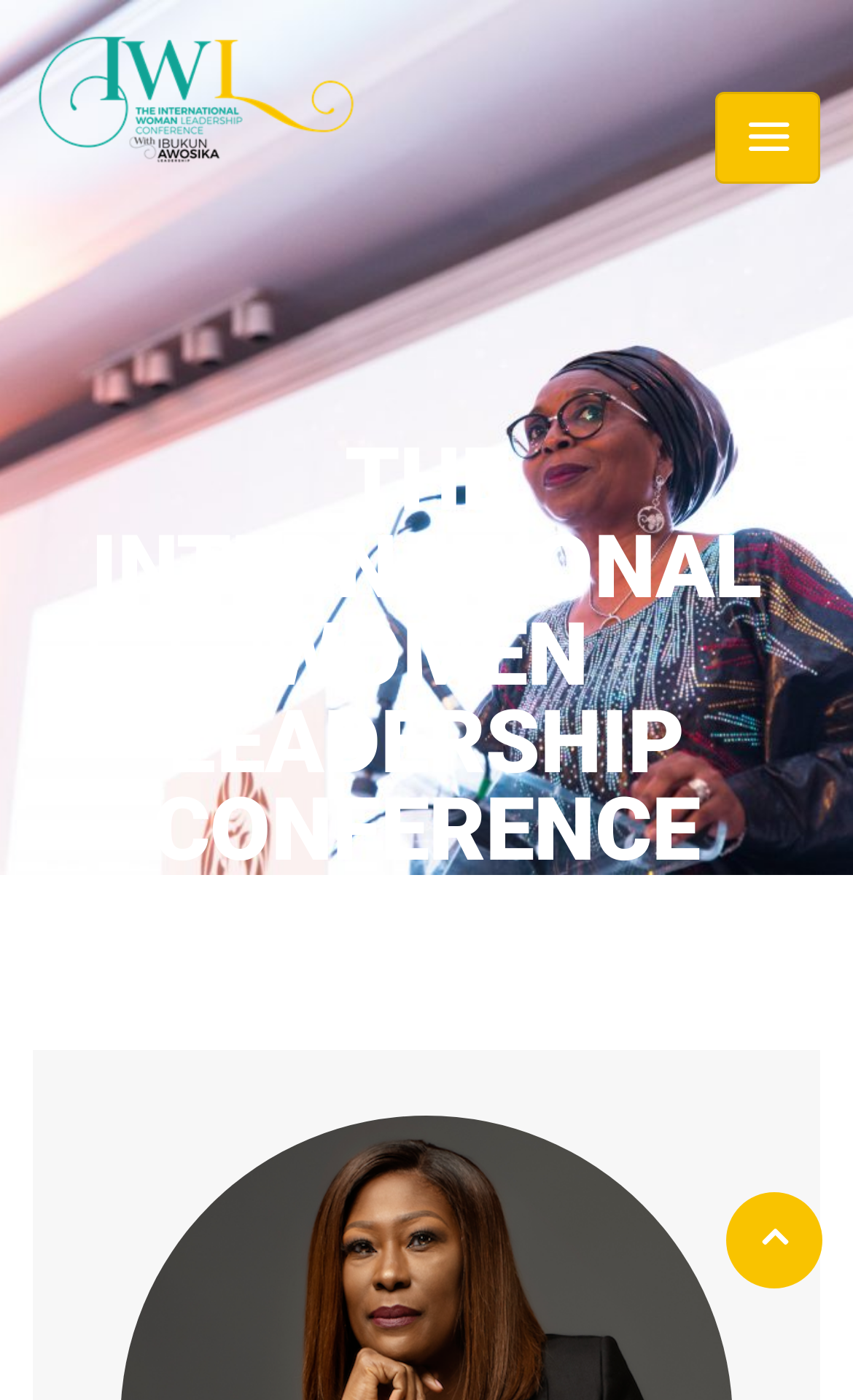Please find the bounding box for the UI component described as follows: "aria-label="Toggle navigation"".

[0.838, 0.066, 0.962, 0.131]